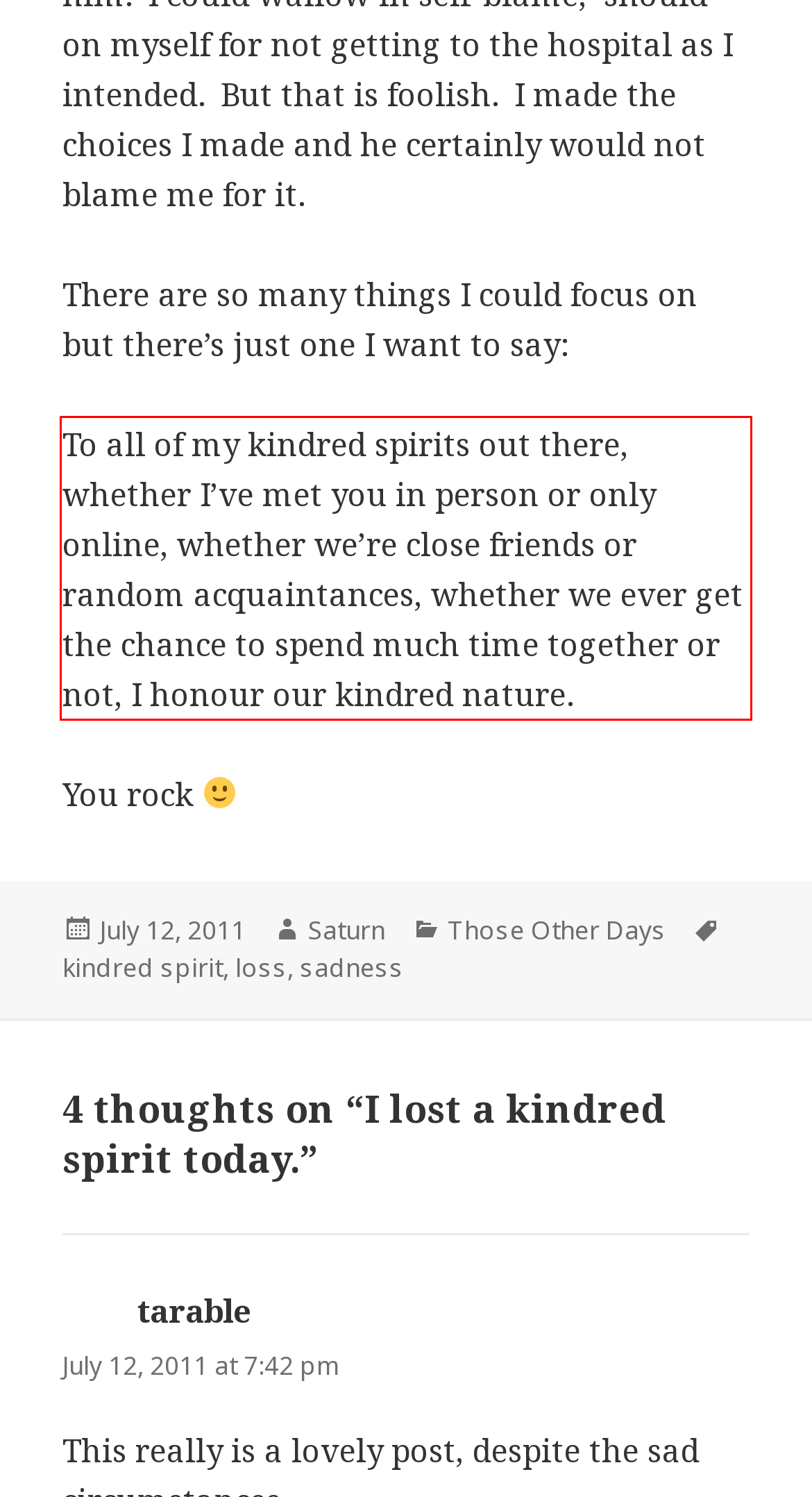You are presented with a screenshot containing a red rectangle. Extract the text found inside this red bounding box.

To all of my kindred spirits out there, whether I’ve met you in person or only online, whether we’re close friends or random acquaintances, whether we ever get the chance to spend much time together or not, I honour our kindred nature.